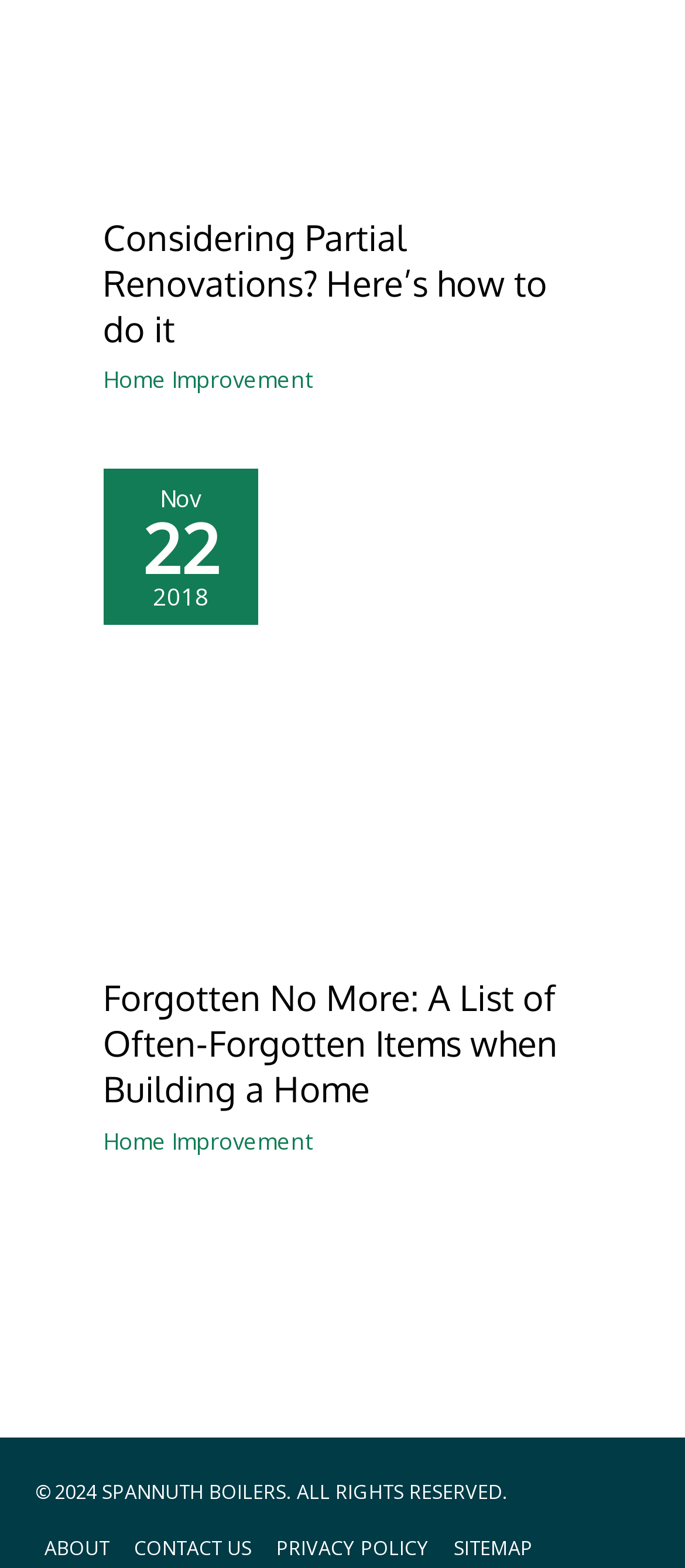What is the topic of the article?
Using the image, respond with a single word or phrase.

Home Improvement